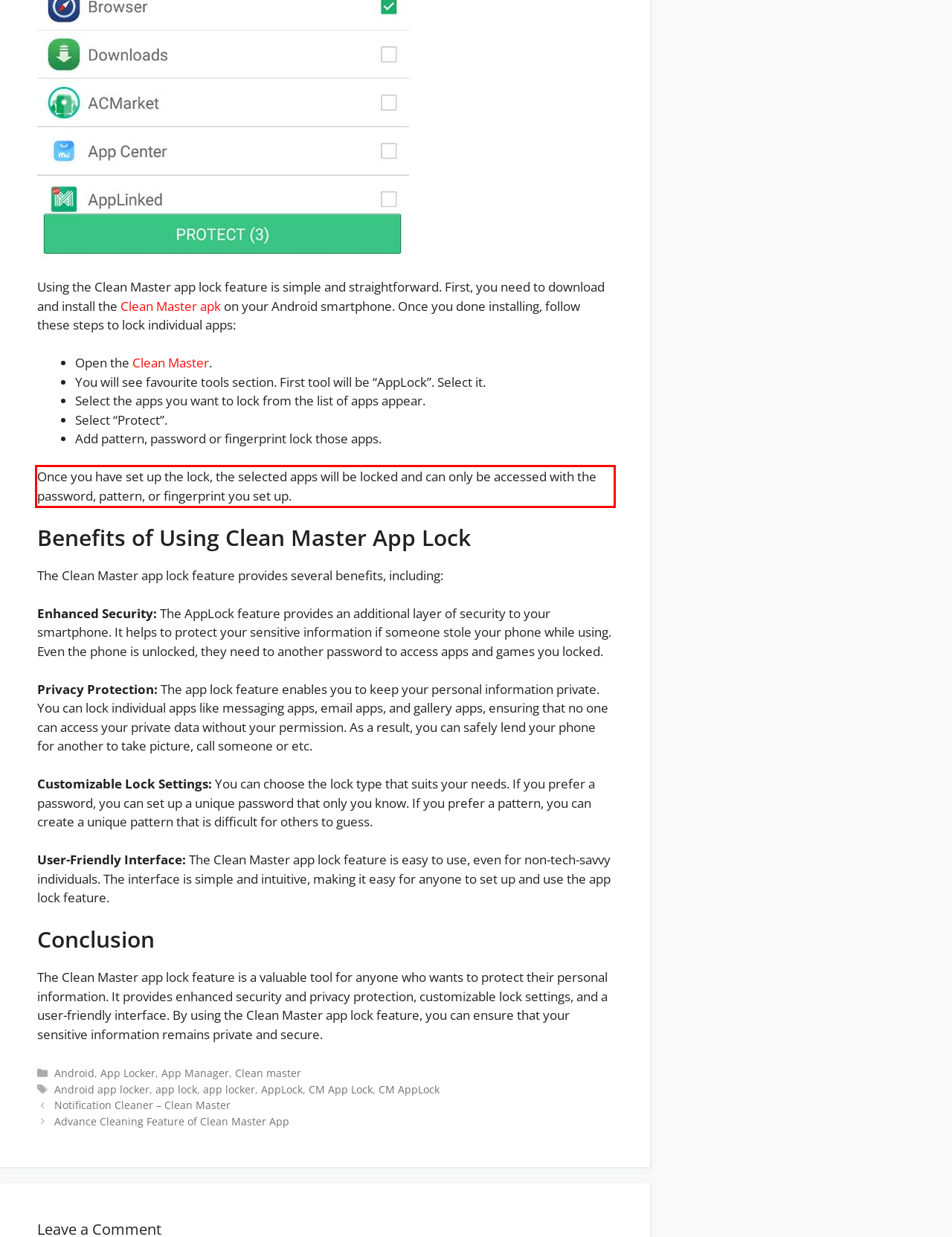Examine the webpage screenshot and use OCR to obtain the text inside the red bounding box.

Once you have set up the lock, the selected apps will be locked and can only be accessed with the password, pattern, or fingerprint you set up.